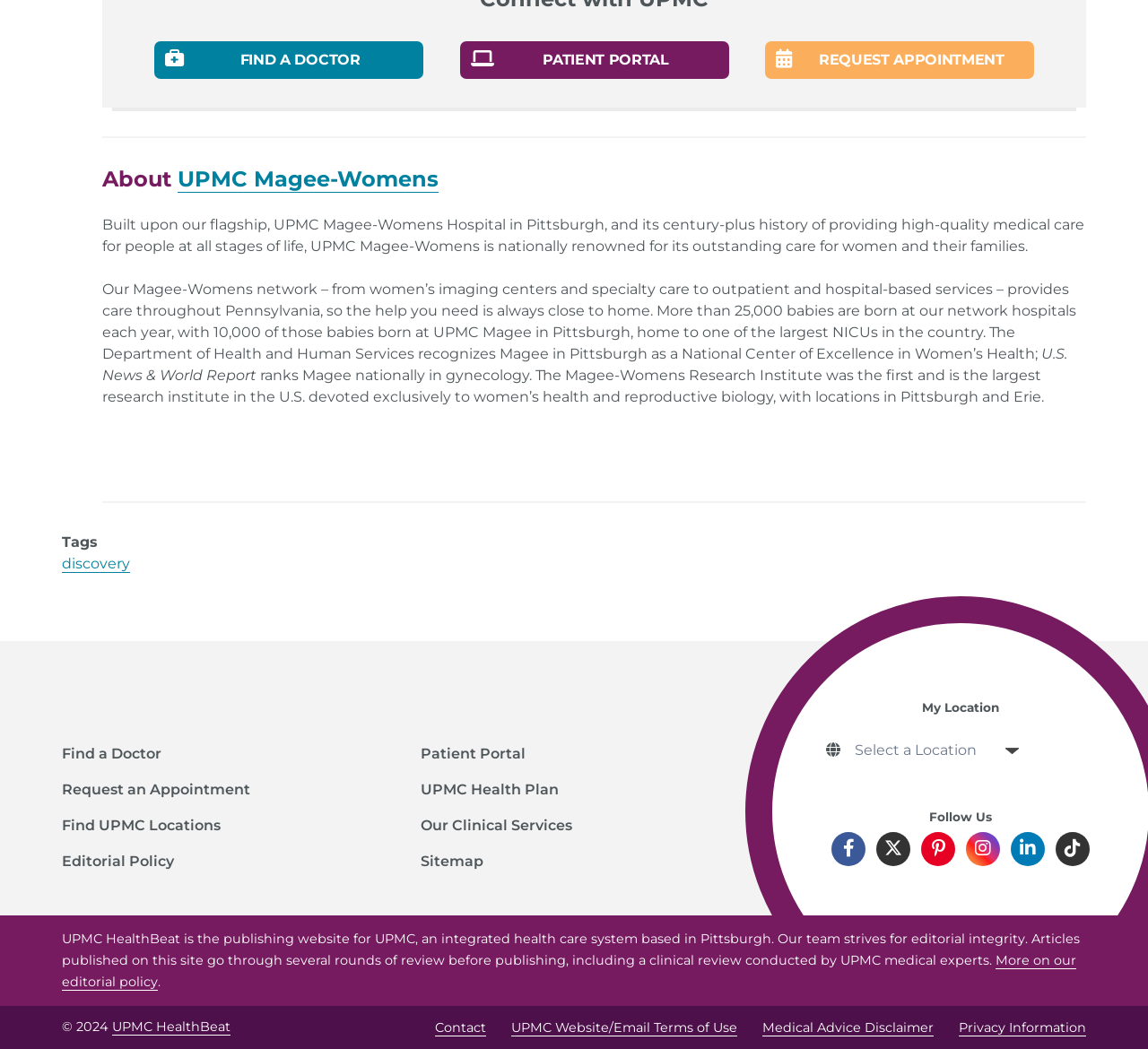Identify the bounding box coordinates of the clickable section necessary to follow the following instruction: "View UPMC HealthBeat". The coordinates should be presented as four float numbers from 0 to 1, i.e., [left, top, right, bottom].

[0.054, 0.645, 0.946, 0.702]